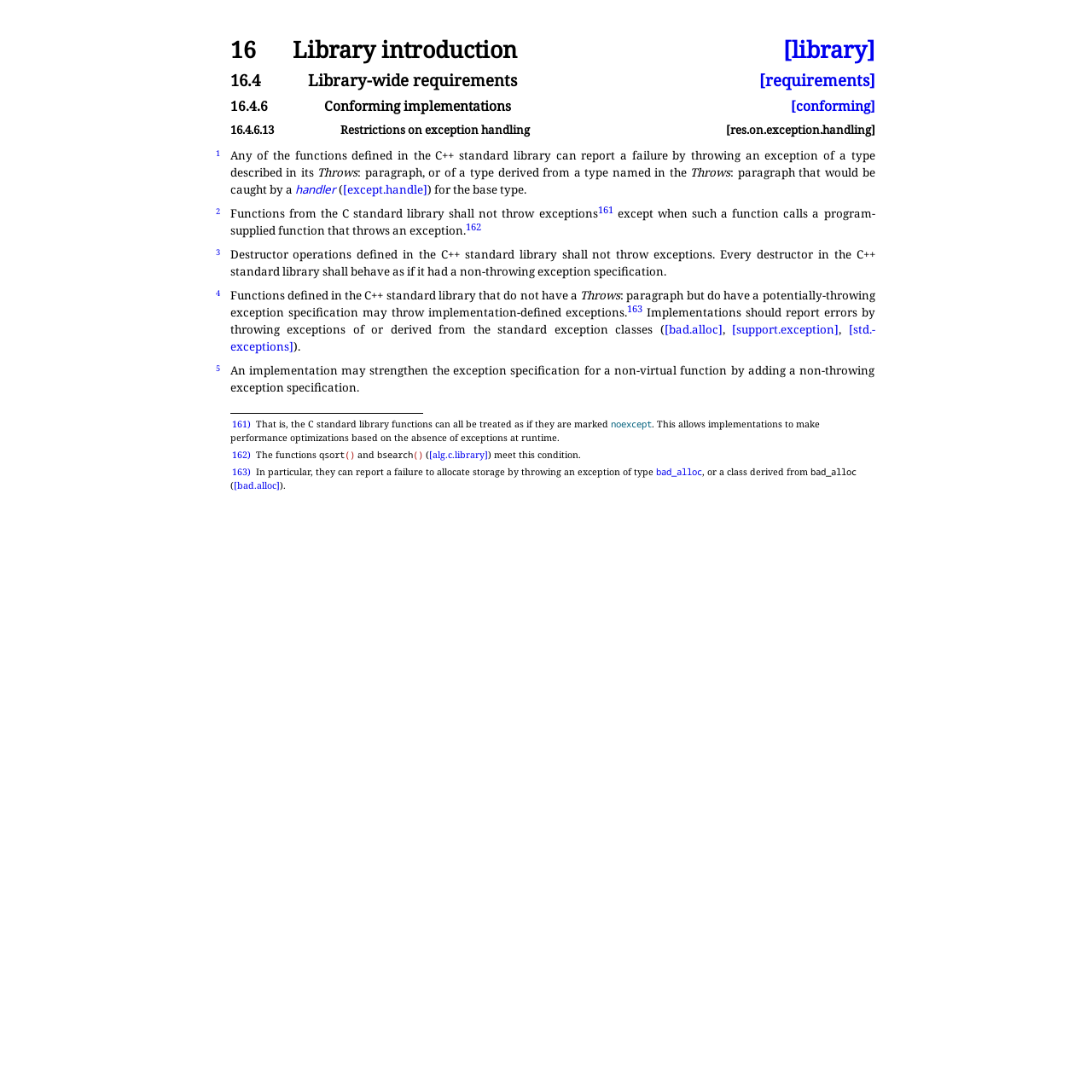Please determine the bounding box coordinates of the element's region to click for the following instruction: "Click on 'except.handle'".

[0.314, 0.166, 0.391, 0.18]